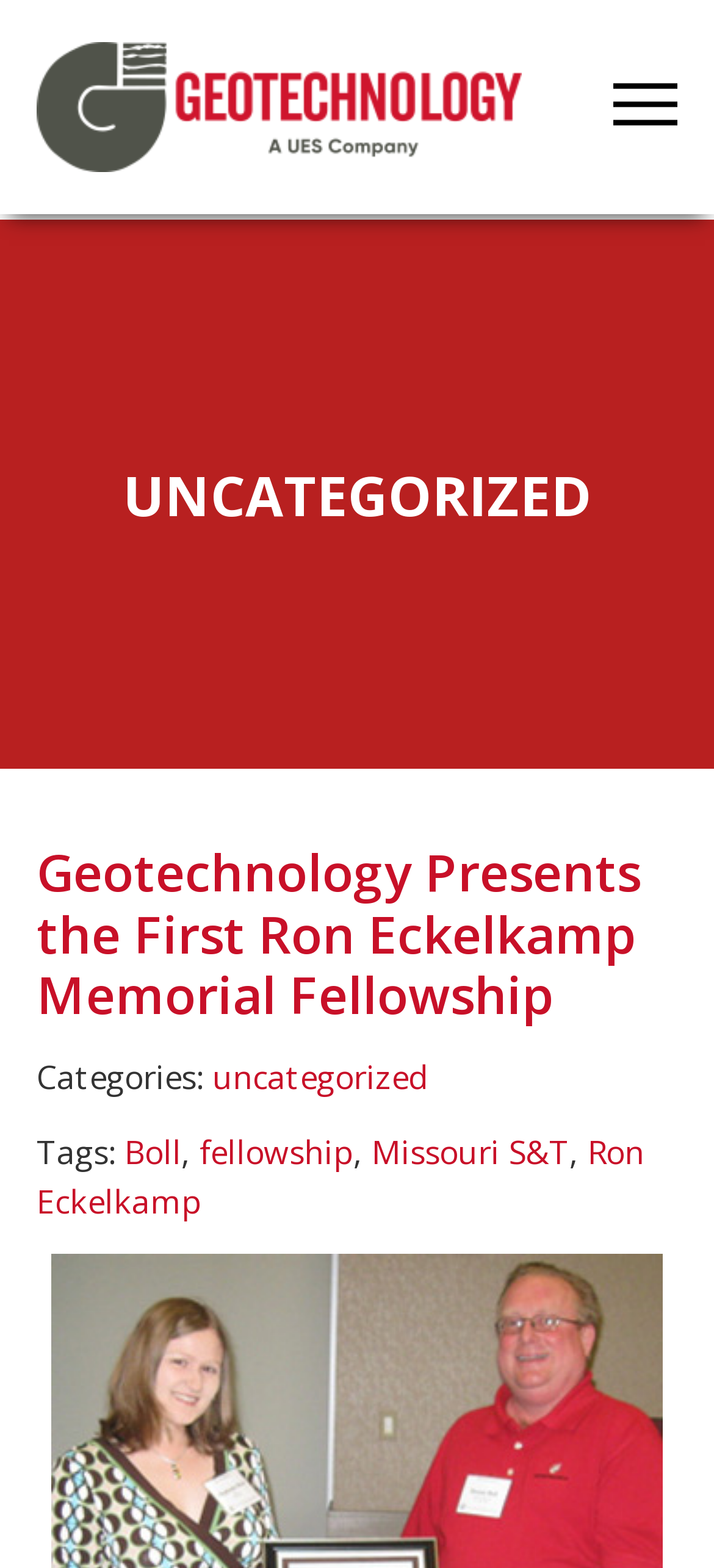Given the description "parent_node: Geotechnology, LLC", provide the bounding box coordinates of the corresponding UI element.

[0.859, 0.048, 0.949, 0.089]